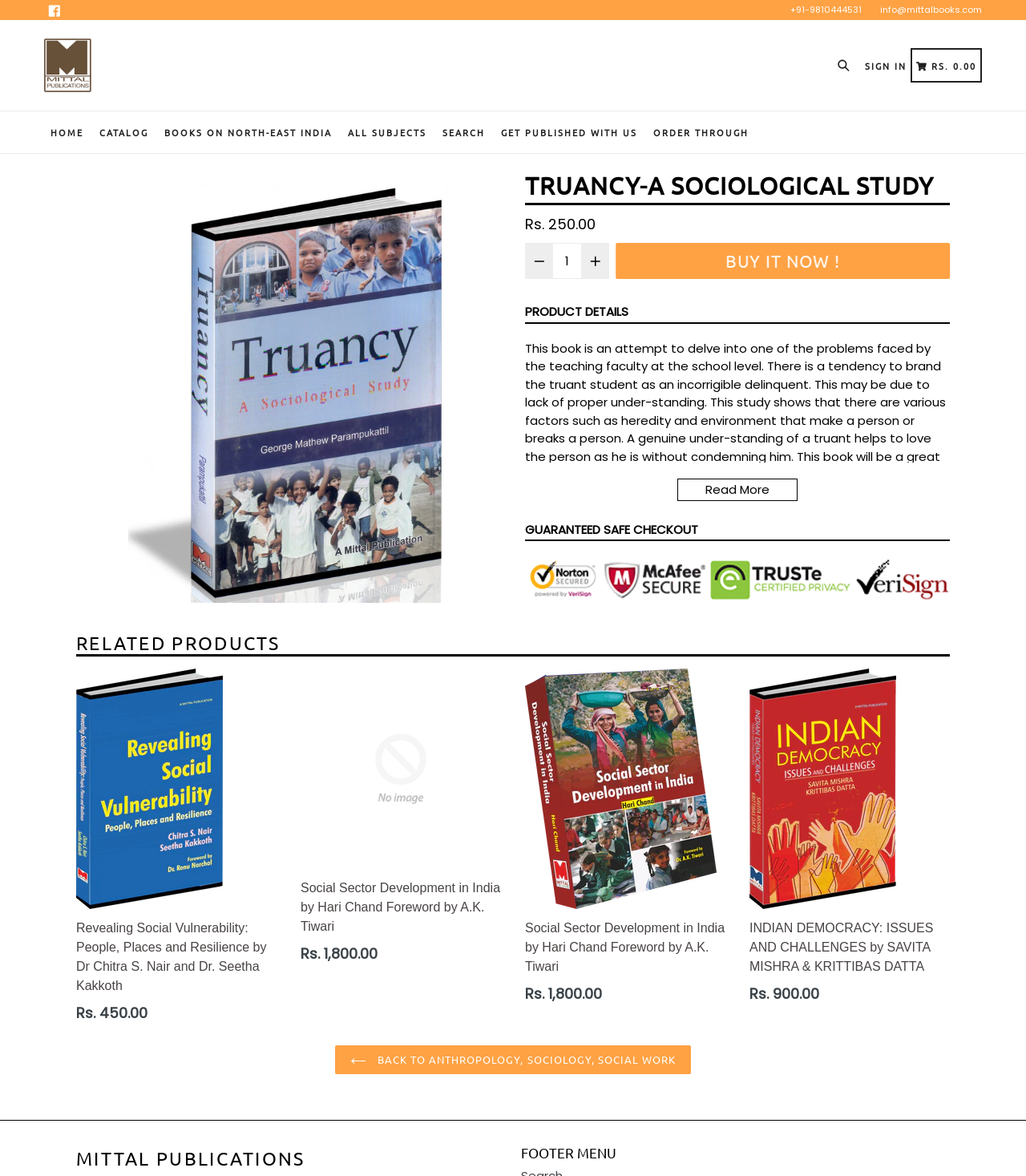Construct a comprehensive description capturing every detail on the webpage.

This webpage is about a book titled "Truancy-A Sociological Study" published by Mittal Publications. At the top, there are three social media links, a phone number, and an email address. Below that, there is a navigation menu with links to "HOME", "CATALOG", "BOOKS ON NORTH-EAST INDIA", "ALL SUBJECTS", "SEARCH", "GET PUBLISHED WITH US", and "ORDER THROUGH".

The main content of the page is about the book, with a large image of the book cover on the left and a heading "TRUANCY-A SOCIOLOGICAL STUDY" above a description of the book. The description explains that the book delves into the problems faced by teaching faculty at the school level, particularly the tendency to brand truant students as delinquents, and how understanding the factors that contribute to truancy can help teachers and parents.

To the right of the book description, there is a section with a "Regular price" label, a price of "Rs. 250.00", and a "BUY IT NOW!" button. Below that, there is a link to "PRODUCT DETAILS" and a "Read More" link.

Further down, there is a section titled "RELATED PRODUCTS" with three book recommendations, each with an image, title, and price. The books are "Revealing Social Vulnerability: People, Places and Resilience", "Social Sector Development in India", and "INDIAN DEMOCRACY: ISSUES AND CHALLENGES".

At the bottom of the page, there is a link to "BACK TO ANTHROPOLOGY, SOCIOLOGY, SOCIAL WORK" and a footer menu with a link to "MITTAL PUBLICATIONS".